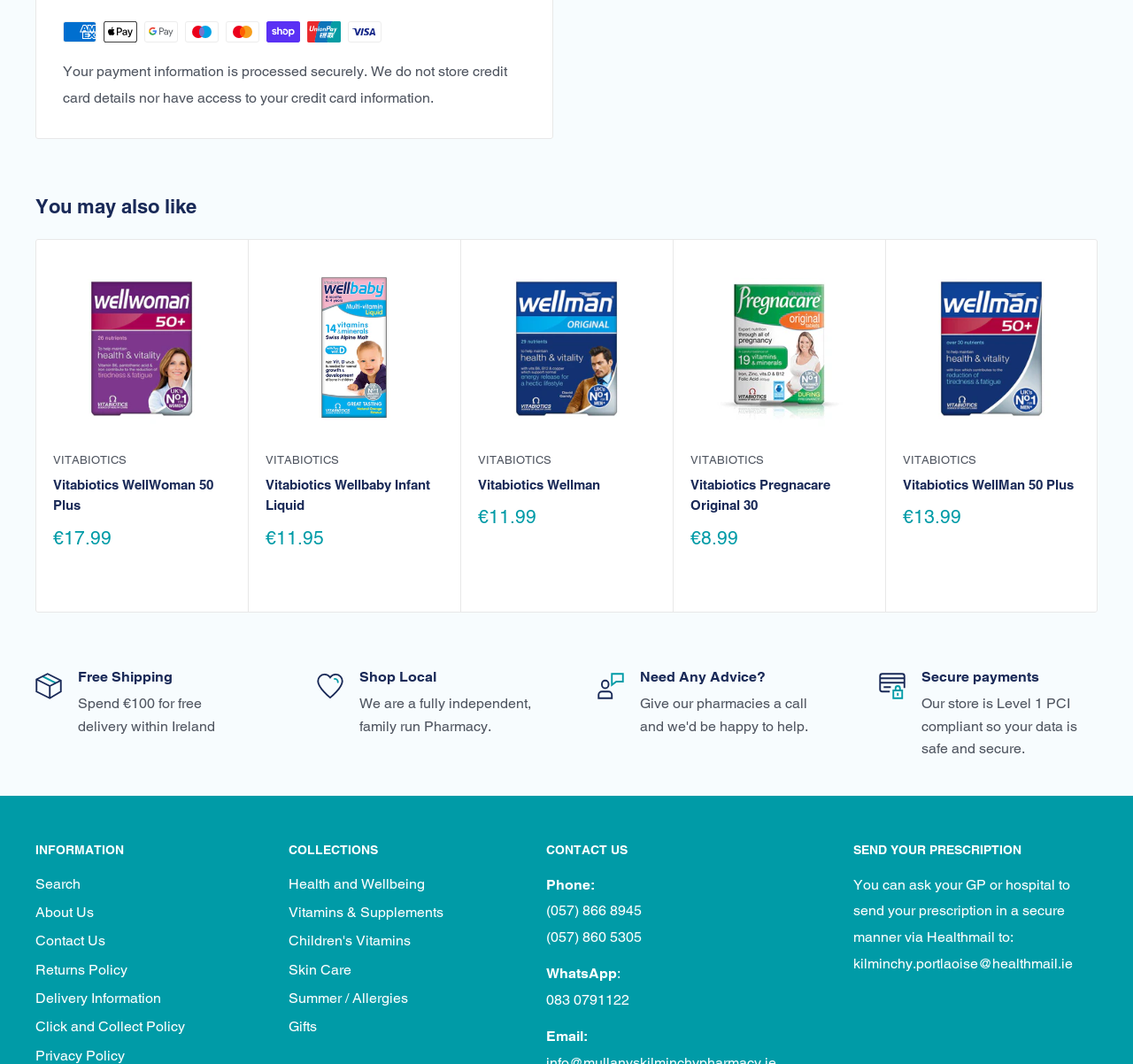Answer the question below using just one word or a short phrase: 
How many links are there in the 'You may also like' section?

5